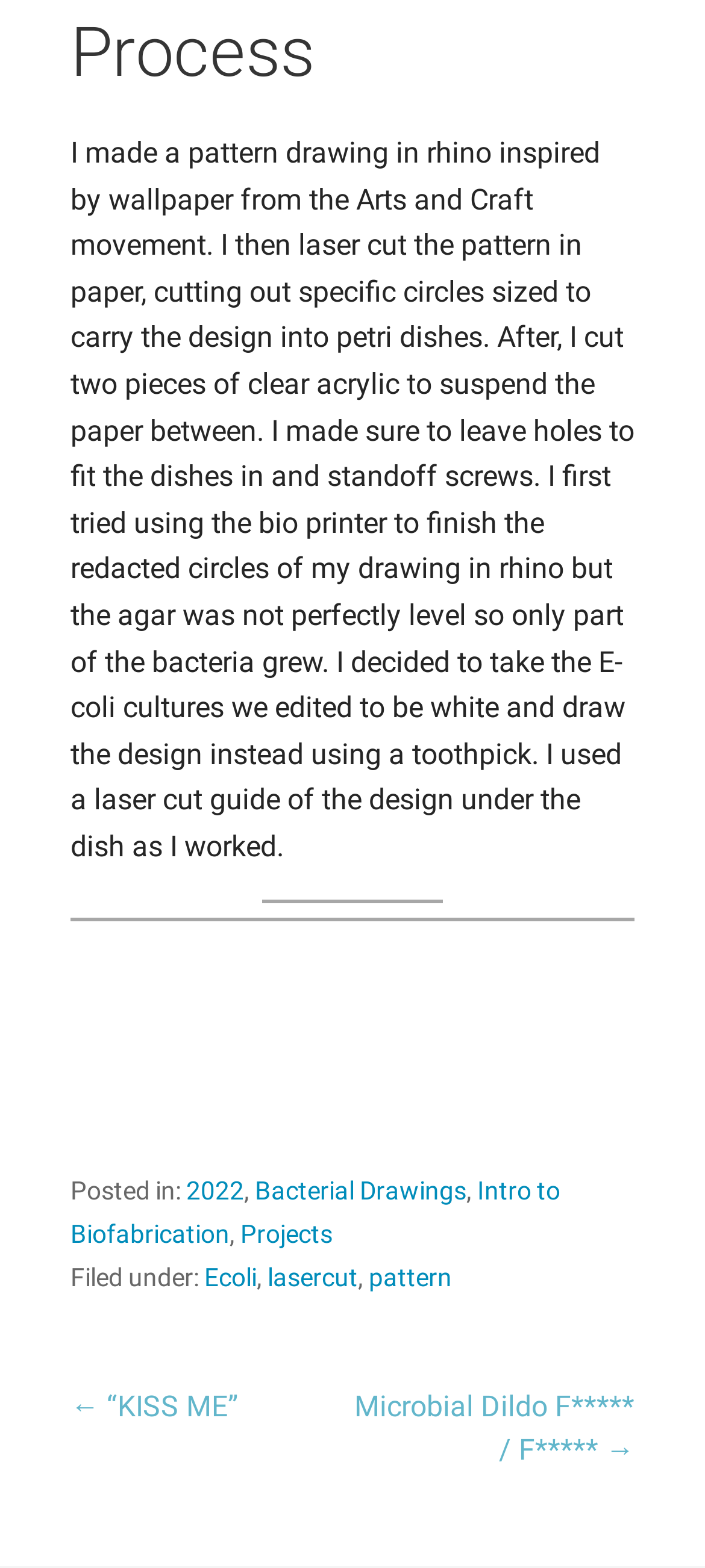What is the topic of the post?
Refer to the image and give a detailed answer to the question.

The topic of the post can be determined by looking at the footer section of the webpage, where it says 'Posted in: 2022, Bacterial Drawings, Intro to Biofabrication, Projects'. This suggests that the post is categorized under 'Bacterial Drawings'.